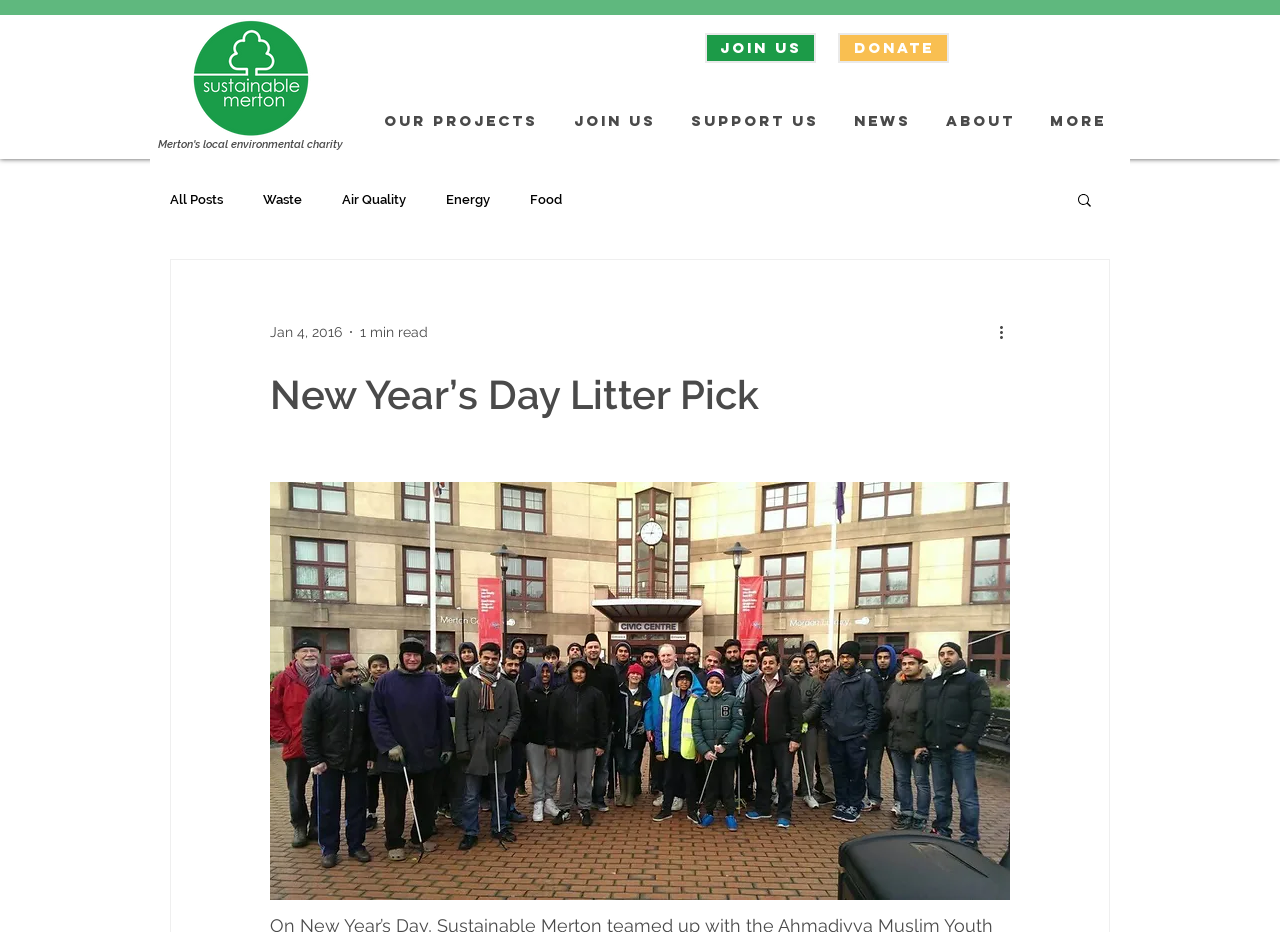Pinpoint the bounding box coordinates of the element you need to click to execute the following instruction: "View more actions". The bounding box should be represented by four float numbers between 0 and 1, in the format [left, top, right, bottom].

[0.778, 0.343, 0.797, 0.369]